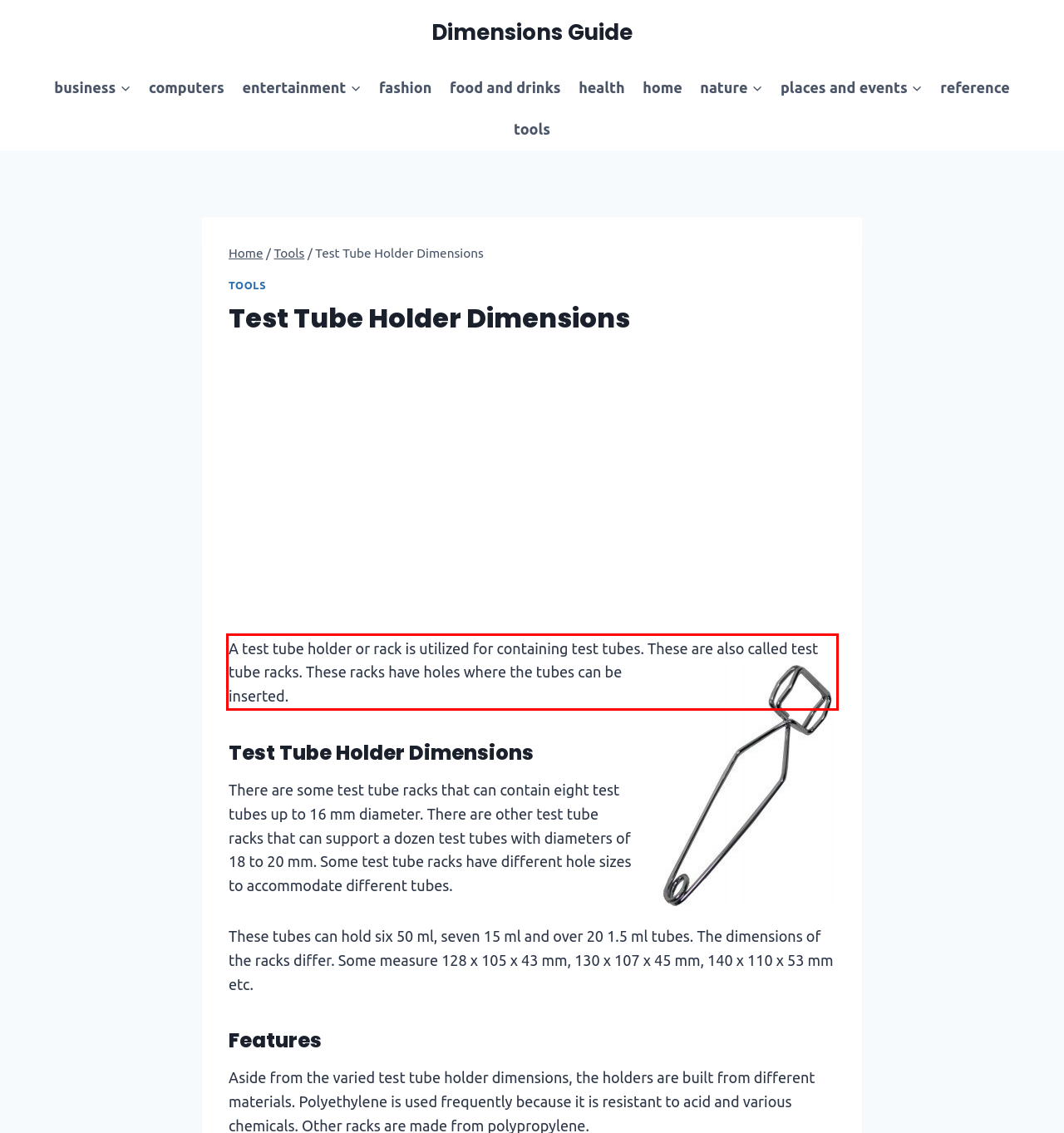Examine the webpage screenshot and use OCR to obtain the text inside the red bounding box.

A test tube holder or rack is utilized for containing test tubes. These are also called test tube racks. These racks have holes where the tubes can be inserted.